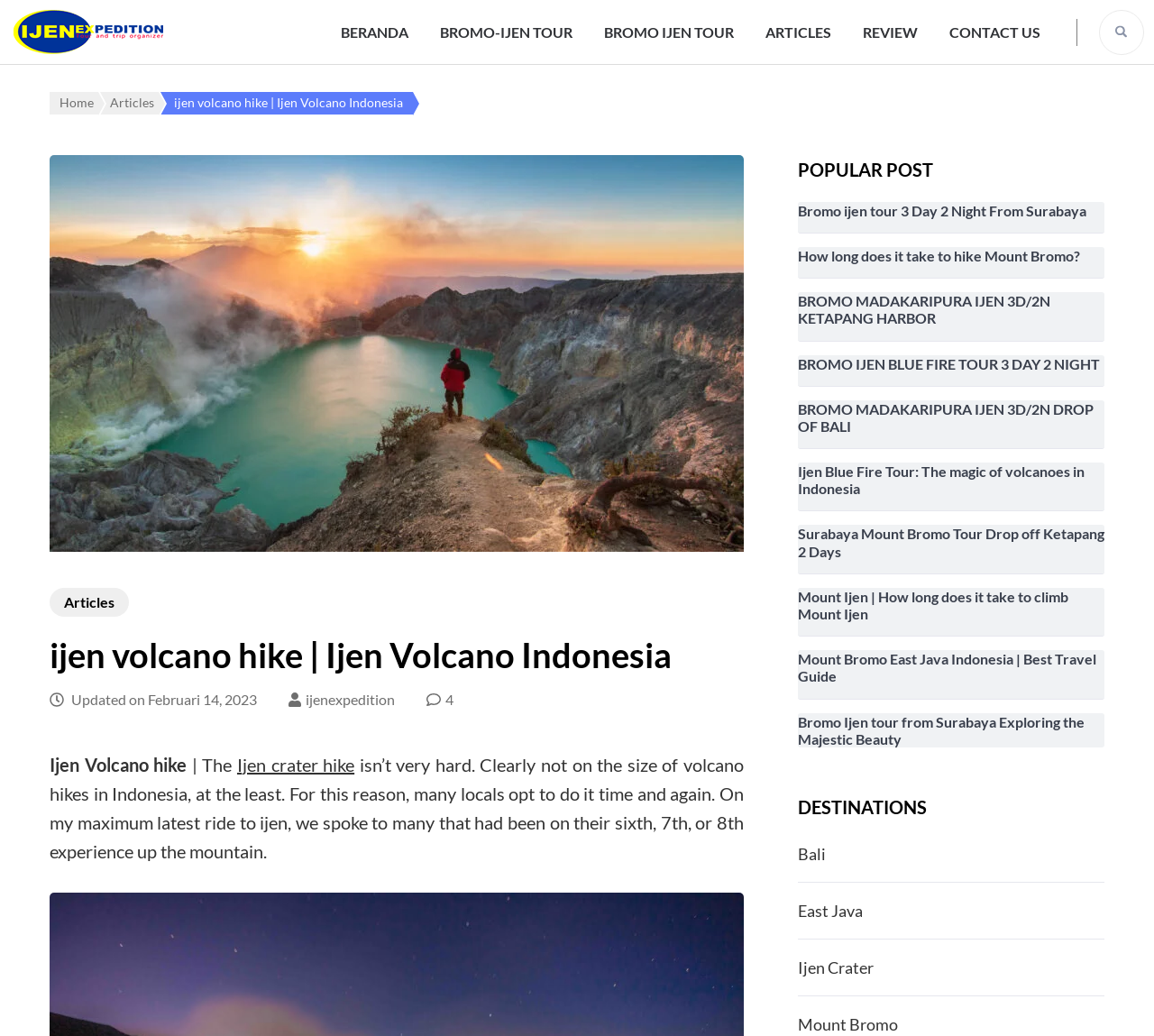Please find and report the bounding box coordinates of the element to click in order to perform the following action: "Read the article about Ijen crater hike". The coordinates should be expressed as four float numbers between 0 and 1, in the format [left, top, right, bottom].

[0.205, 0.727, 0.307, 0.748]